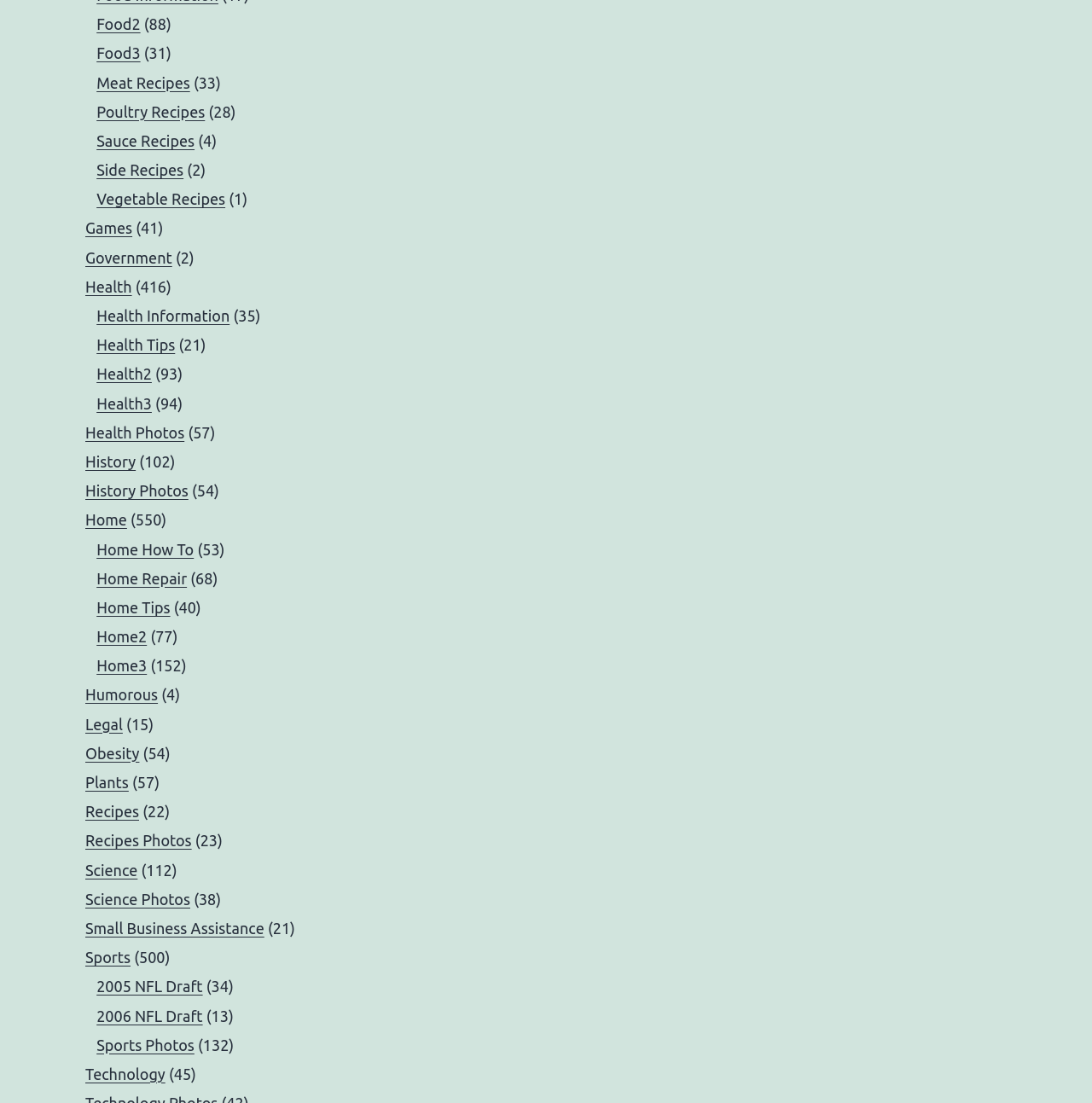From the details in the image, provide a thorough response to the question: How many 'Home Tips' are available?

I found a link 'Home Tips' with a static text '(40)' next to it, which suggests that there are 40 home tips available.